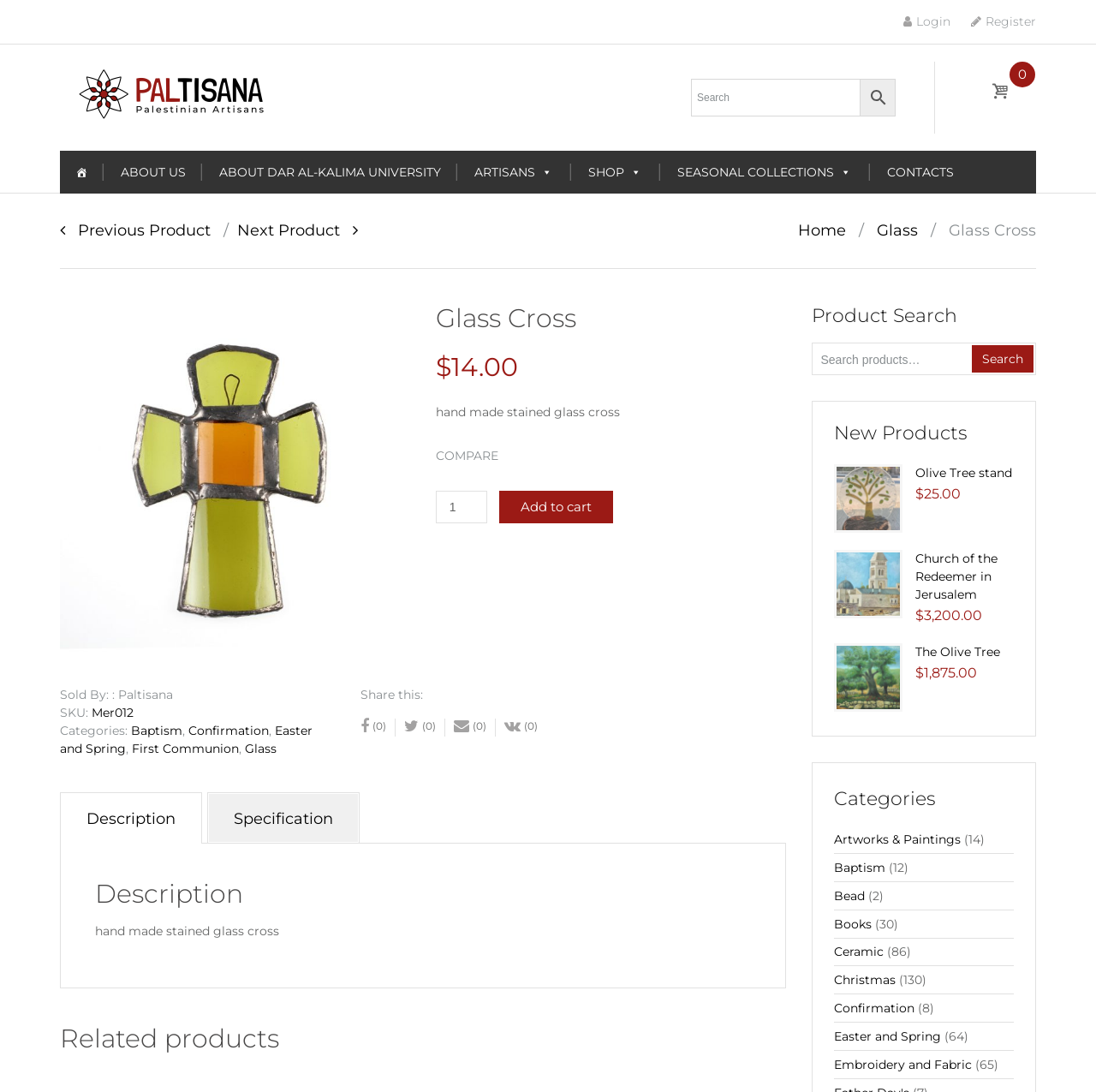Please identify the bounding box coordinates of the clickable area that will fulfill the following instruction: "Add to cart". The coordinates should be in the format of four float numbers between 0 and 1, i.e., [left, top, right, bottom].

[0.455, 0.449, 0.559, 0.479]